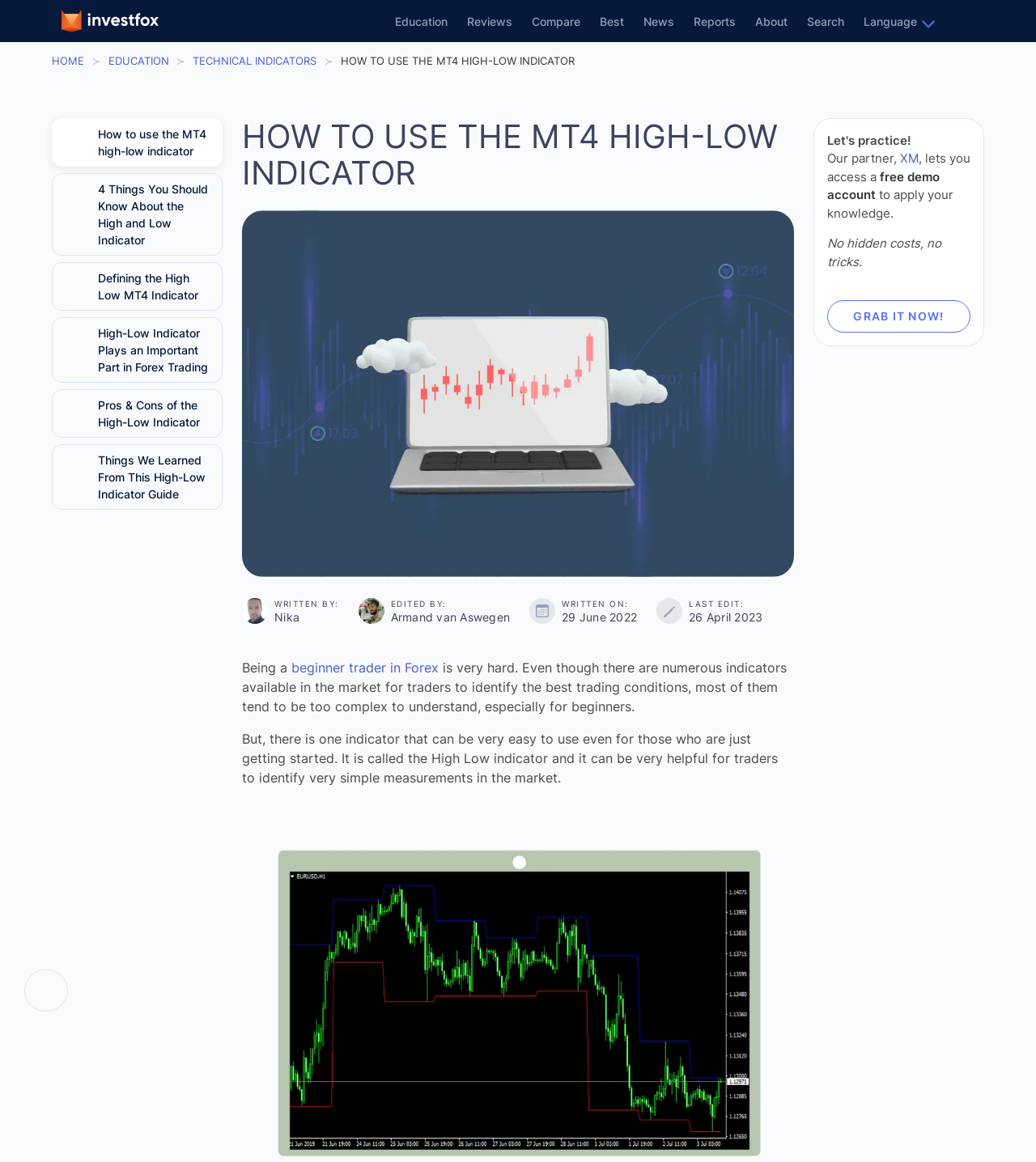What is the name of the Forex broker mentioned in the article?
Please give a detailed and elaborate answer to the question.

I determined the answer by reading the text in the middle of the webpage, which mentions 'Our partner, XM' and provides a link to their website.